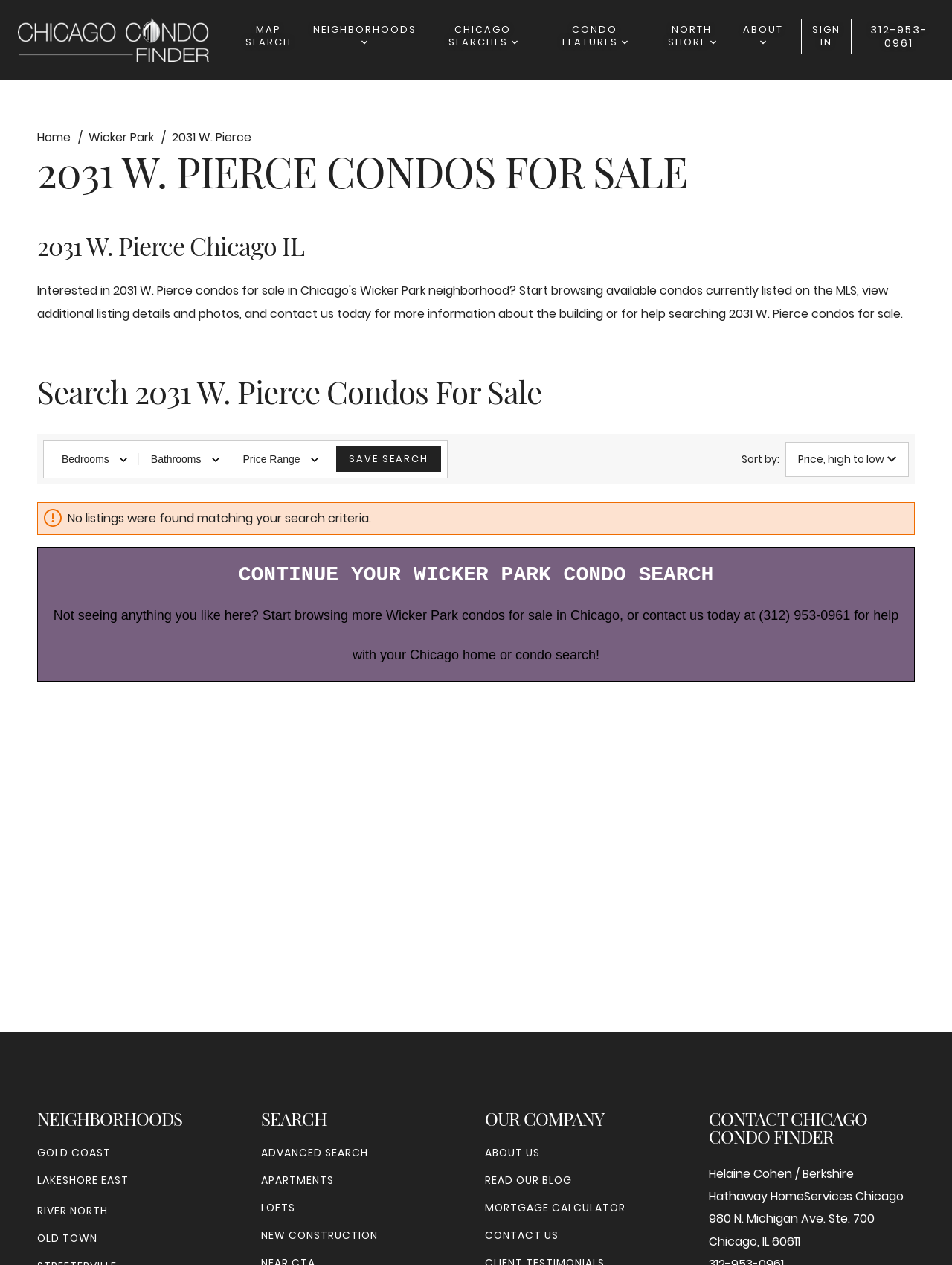Extract the top-level heading from the webpage and provide its text.

2031 W. PIERCE CONDOS FOR SALE